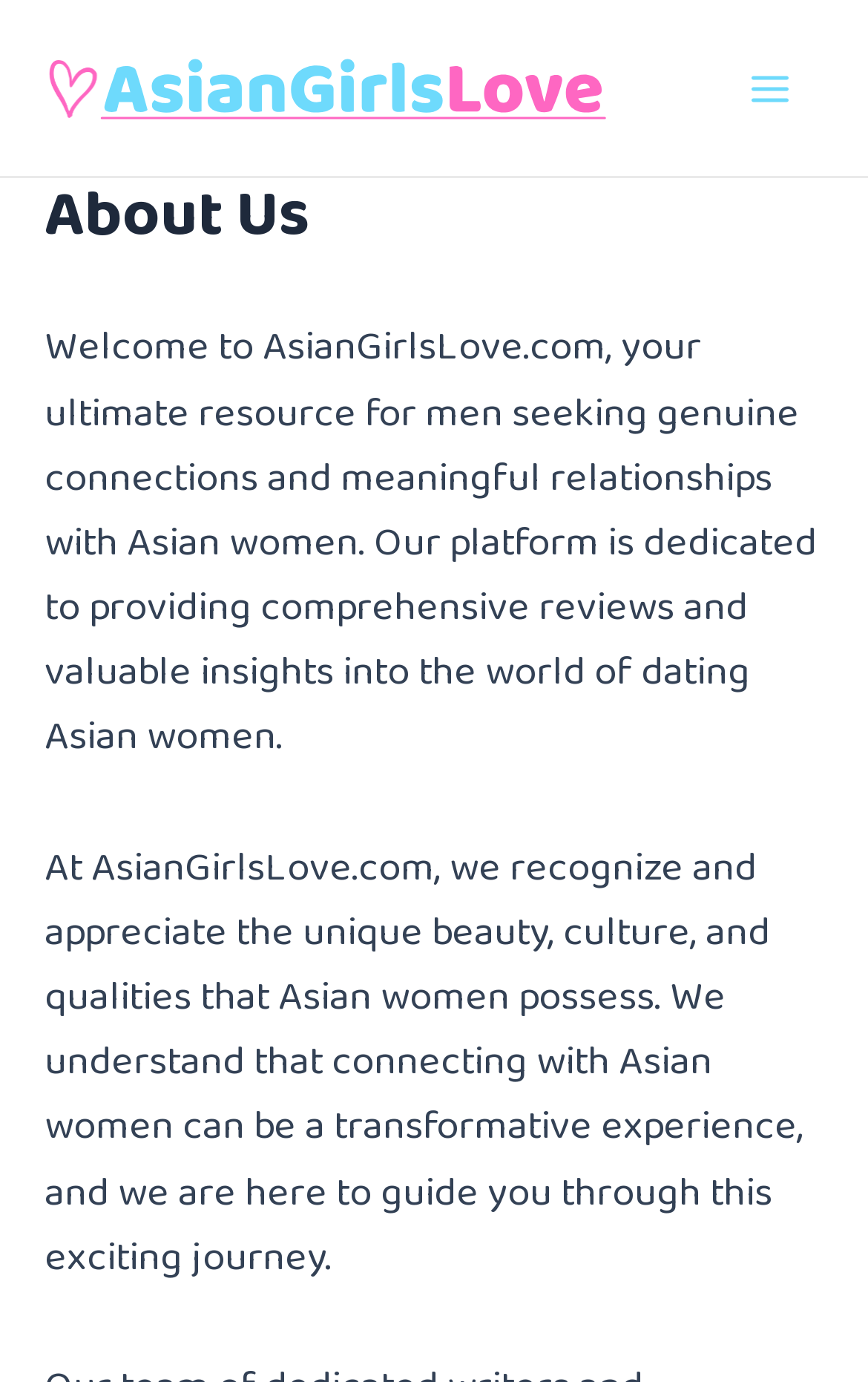What is the tone of the webpage content?
Please use the image to deliver a detailed and complete answer.

The webpage content has an appreciative tone towards Asian women and their unique qualities, and a guiding tone towards men seeking to connect with them, as evident from the phrases 'we recognize and appreciate' and 'we are here to guide you'.